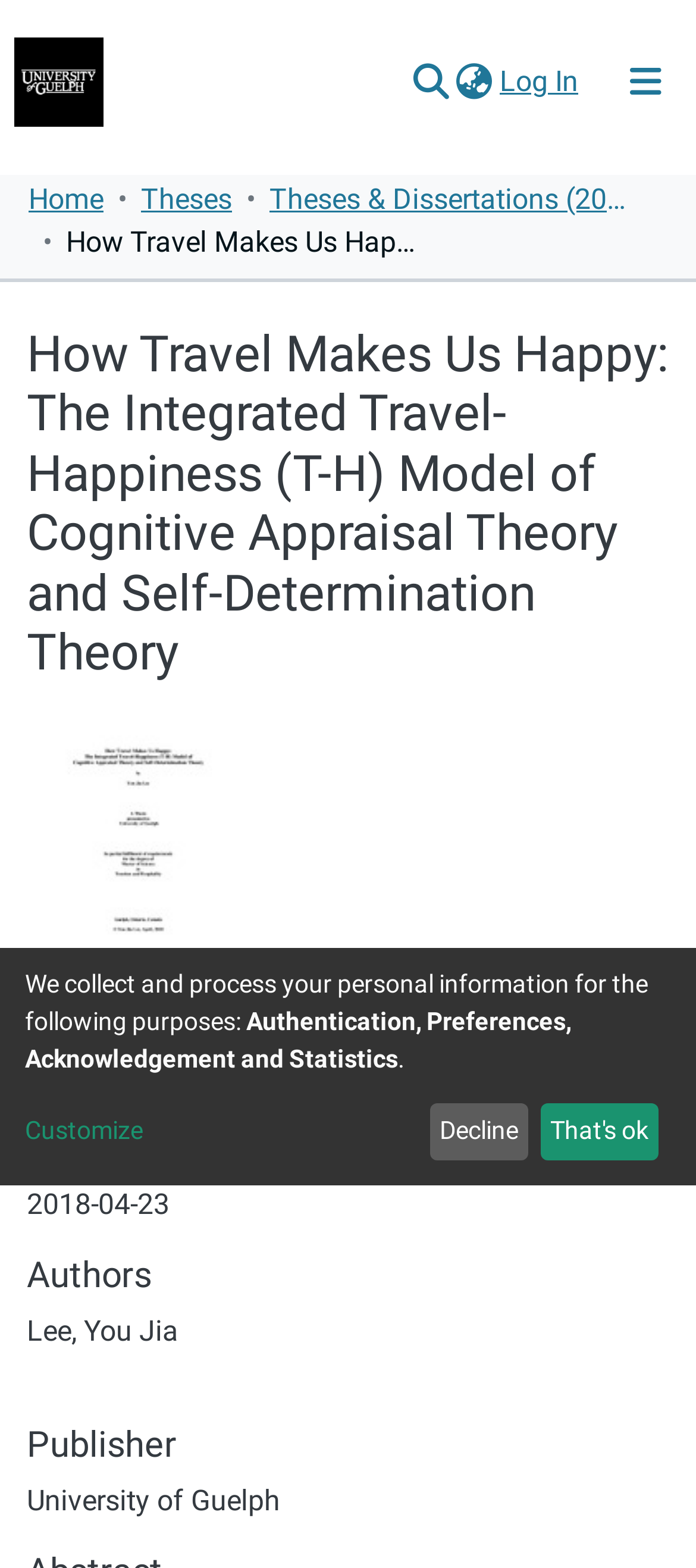What is the file size of the PDF?
Please provide a single word or phrase answer based on the image.

1.42 MB